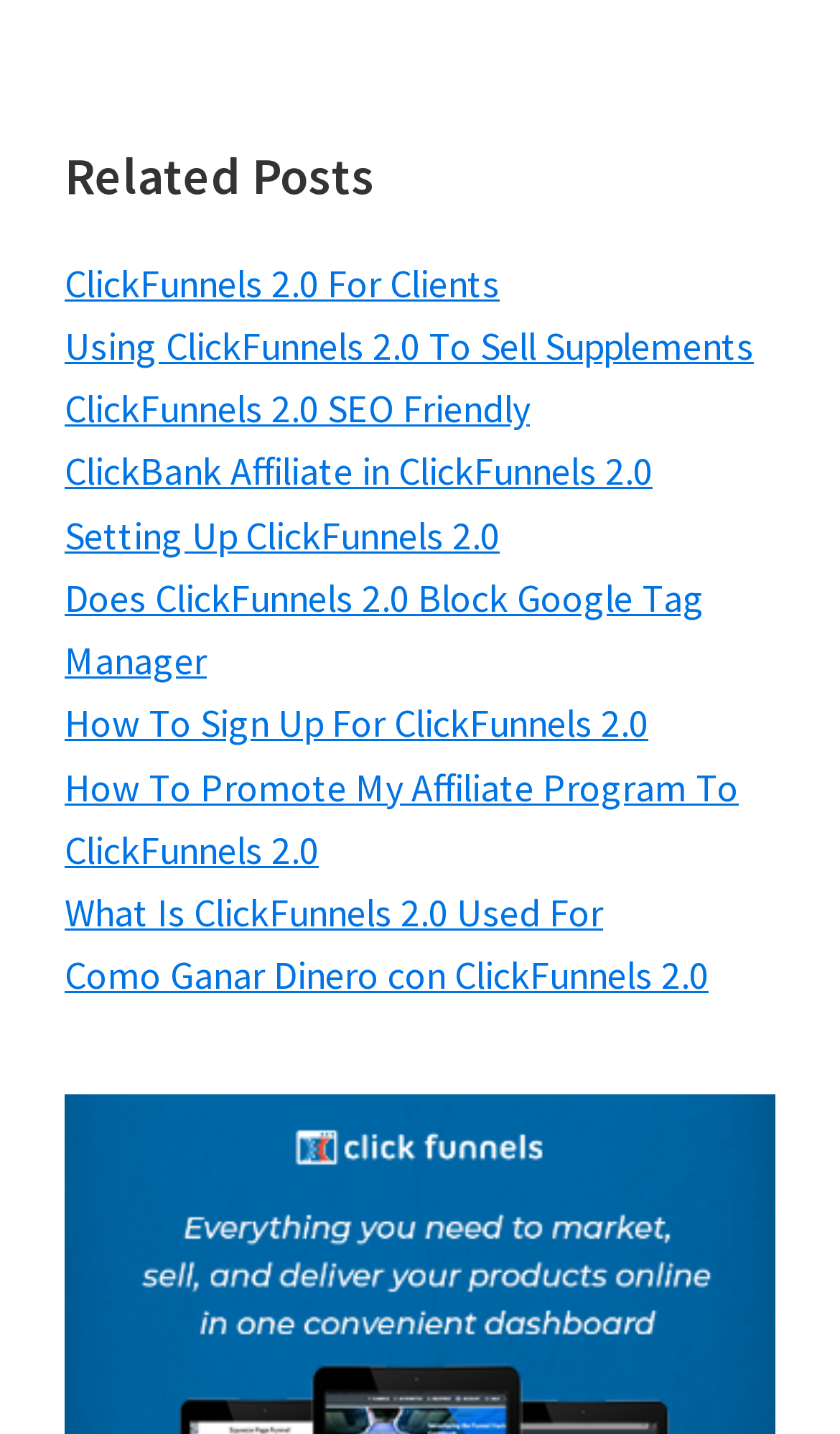Using the given element description, provide the bounding box coordinates (top-left x, top-left y, bottom-right x, bottom-right y) for the corresponding UI element in the screenshot: ClickBank Affiliate in ClickFunnels 2.0

[0.077, 0.312, 0.777, 0.346]